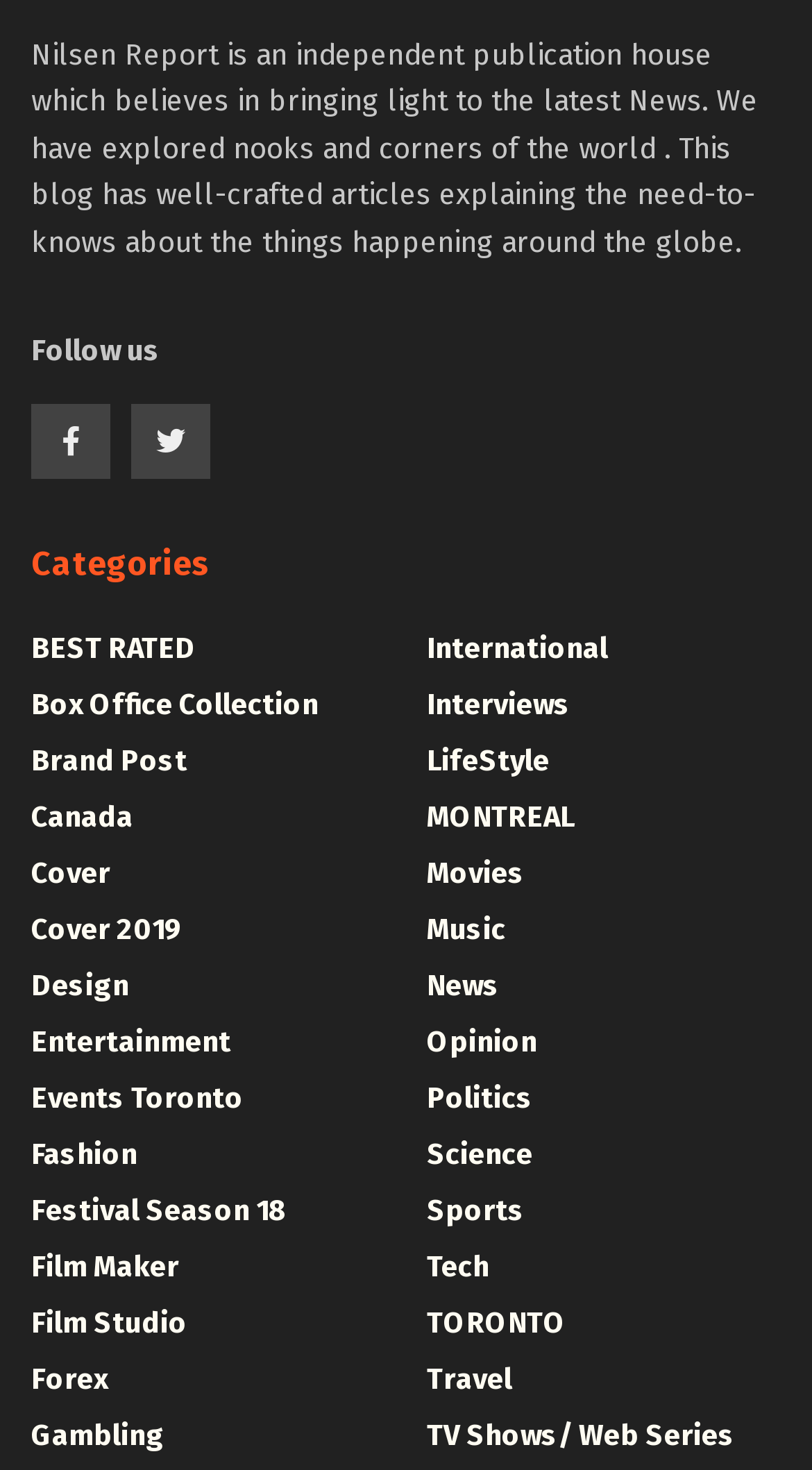Please specify the bounding box coordinates for the clickable region that will help you carry out the instruction: "Check out the latest News".

[0.526, 0.658, 0.615, 0.682]